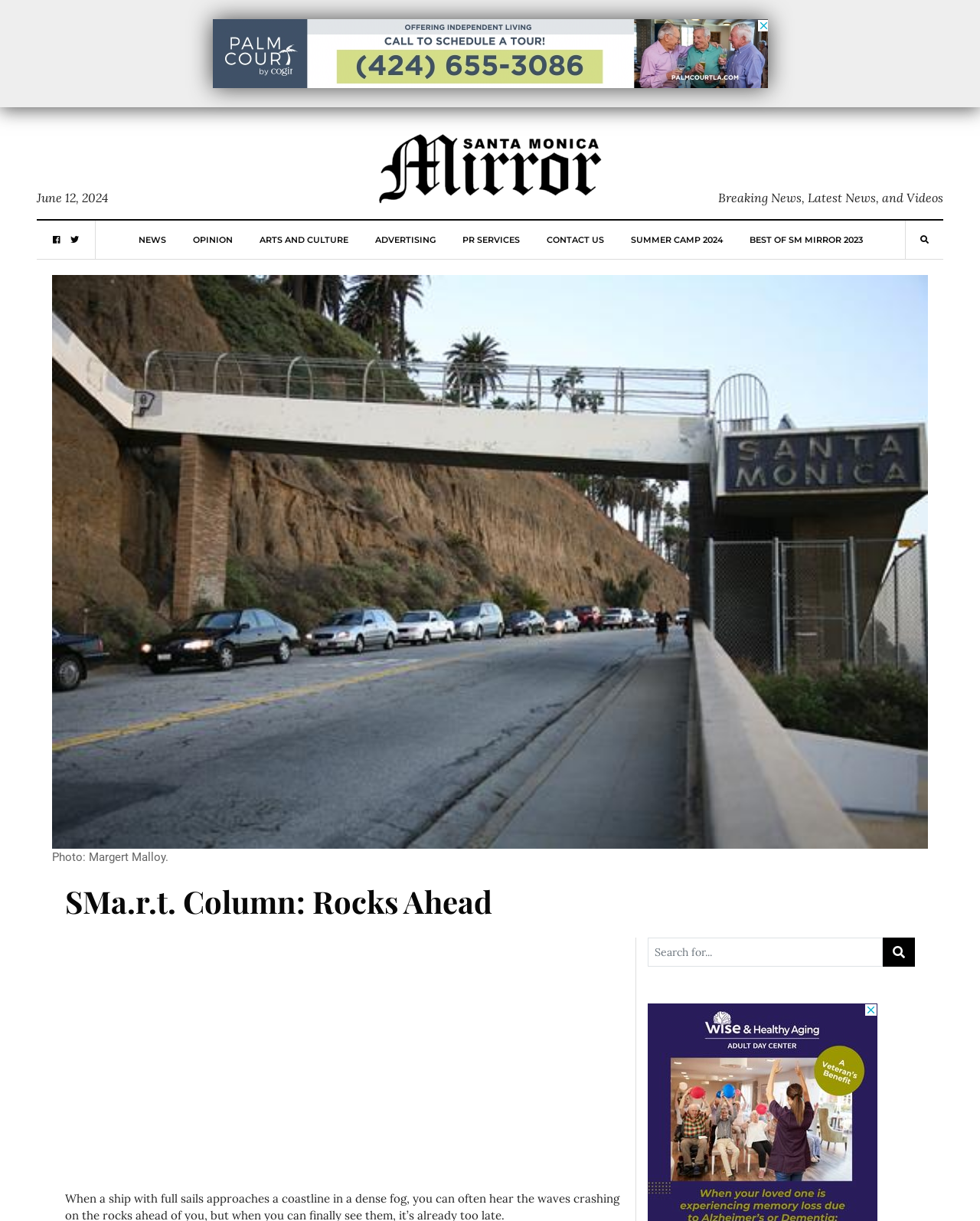Extract the bounding box coordinates of the UI element described: "Advertising". Provide the coordinates in the format [left, top, right, bottom] with values ranging from 0 to 1.

[0.382, 0.181, 0.444, 0.212]